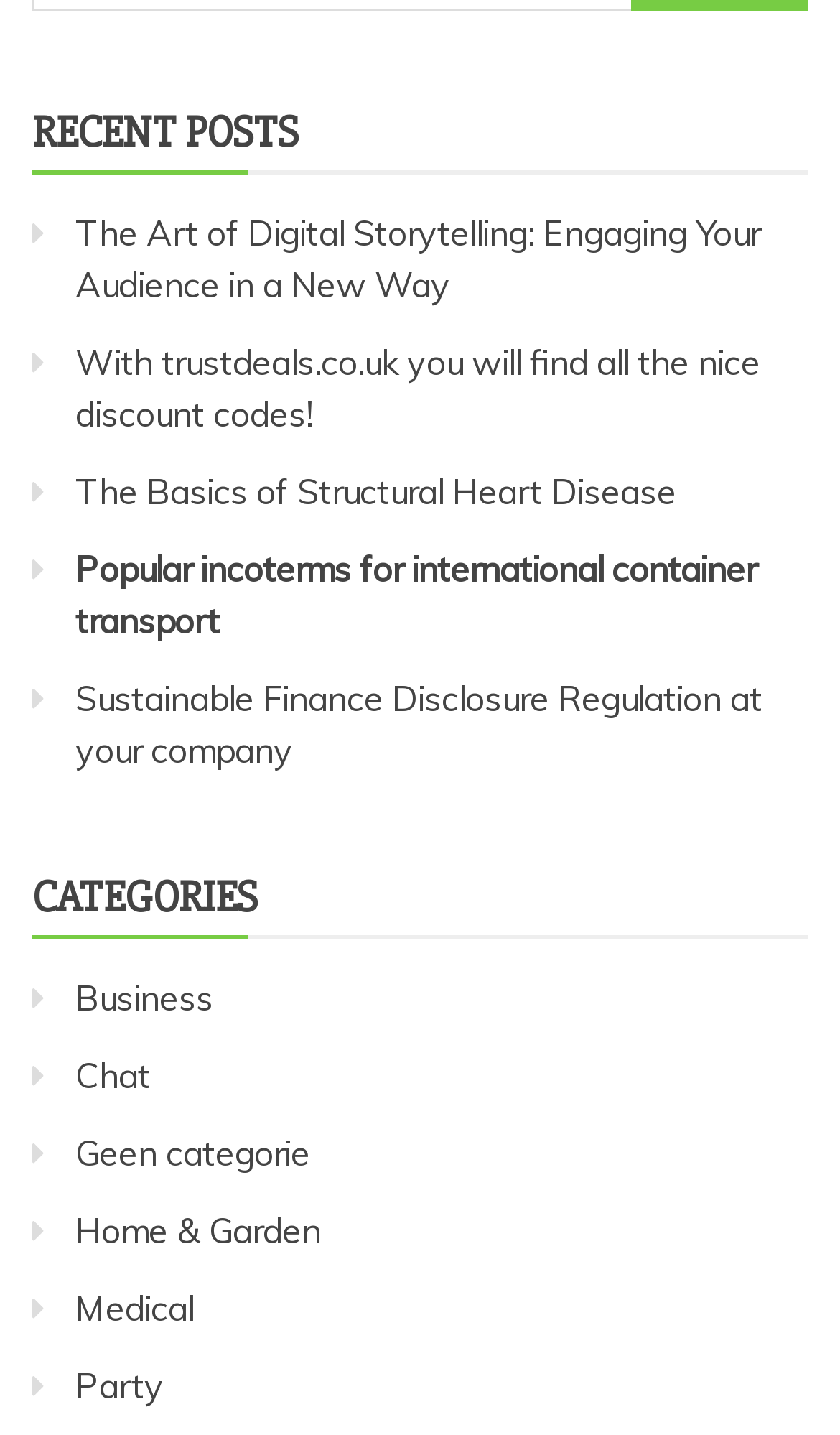Identify the bounding box coordinates of the clickable region necessary to fulfill the following instruction: "visit June 2017 page". The bounding box coordinates should be four float numbers between 0 and 1, i.e., [left, top, right, bottom].

None